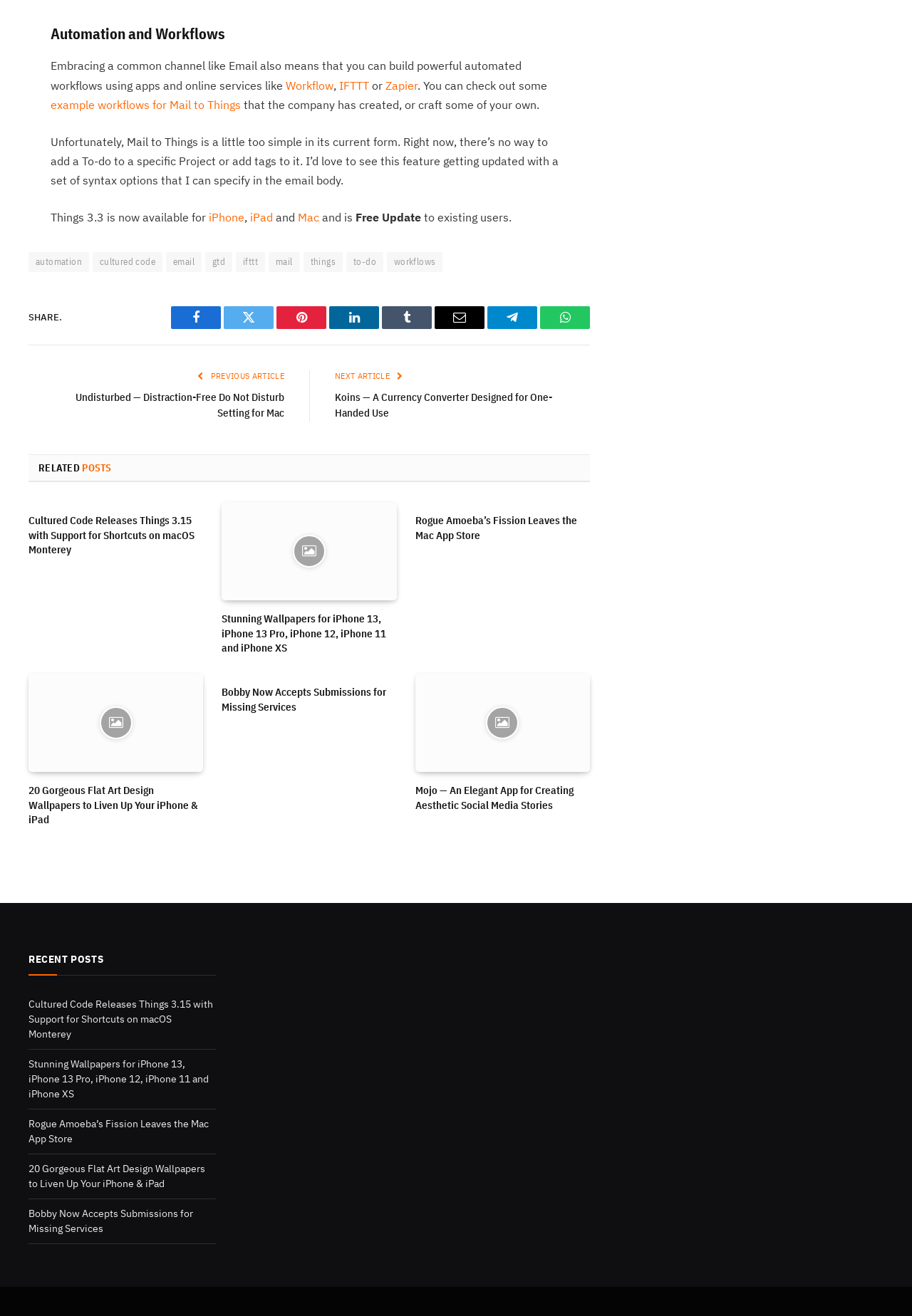How many social media platforms are available for sharing?
Please utilize the information in the image to give a detailed response to the question.

There are 7 social media platforms available for sharing as indicated by the links for Facebook, Twitter, Pinterest, LinkedIn, Tumblr, Email, and Telegram at the bottom of the webpage.